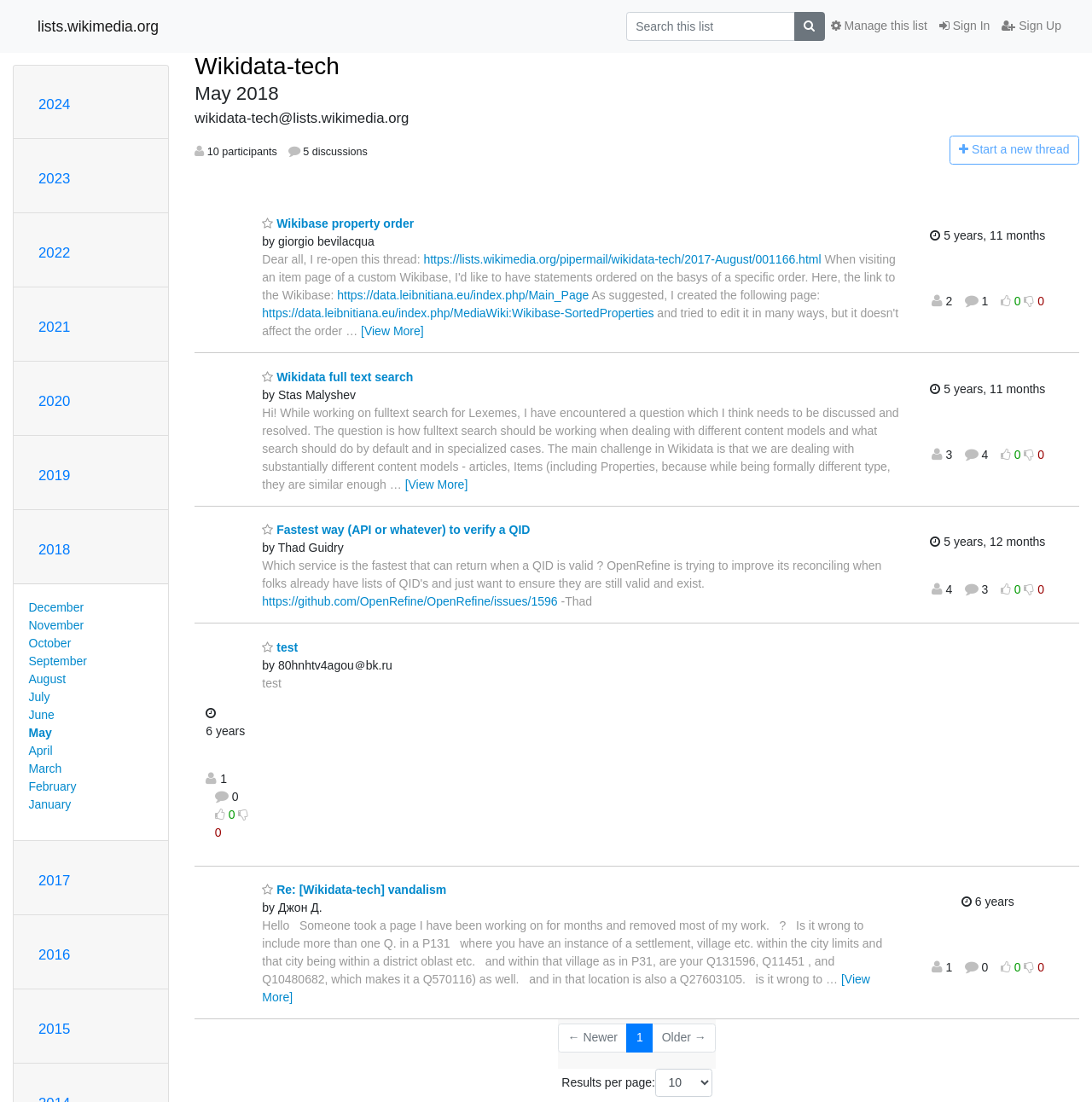Illustrate the webpage's structure and main components comprehensively.

This webpage appears to be a mailing list archive for Wikidata-tech, specifically for the month of May 2018. At the top, there is a search bar with a search button and a sign-in/sign-up link on the right side. Below that, there are links to manage the list and a heading that reads "Wikidata-tech May 2018".

The main content of the page is a list of discussion threads, each with a heading indicating the year and month of the thread. The threads are organized in reverse chronological order, with the most recent threads at the top. Each thread has a link to view more, and some have a "Favorite" button.

The threads themselves contain text and links, including URLs and email addresses. Some threads have multiple posts, and each post has a timestamp and the name of the poster. There are also links to external websites and GitHub issues.

On the right side of the page, there are links to different months, from January to December, and years, from 2015 to 2024. These links allow users to navigate to different archives of the mailing list.

At the bottom of the page, there are some statistics, including the number of participants and discussions. There is also a message indicating that users must be logged in to create a new thread, with a link to start a new thread.